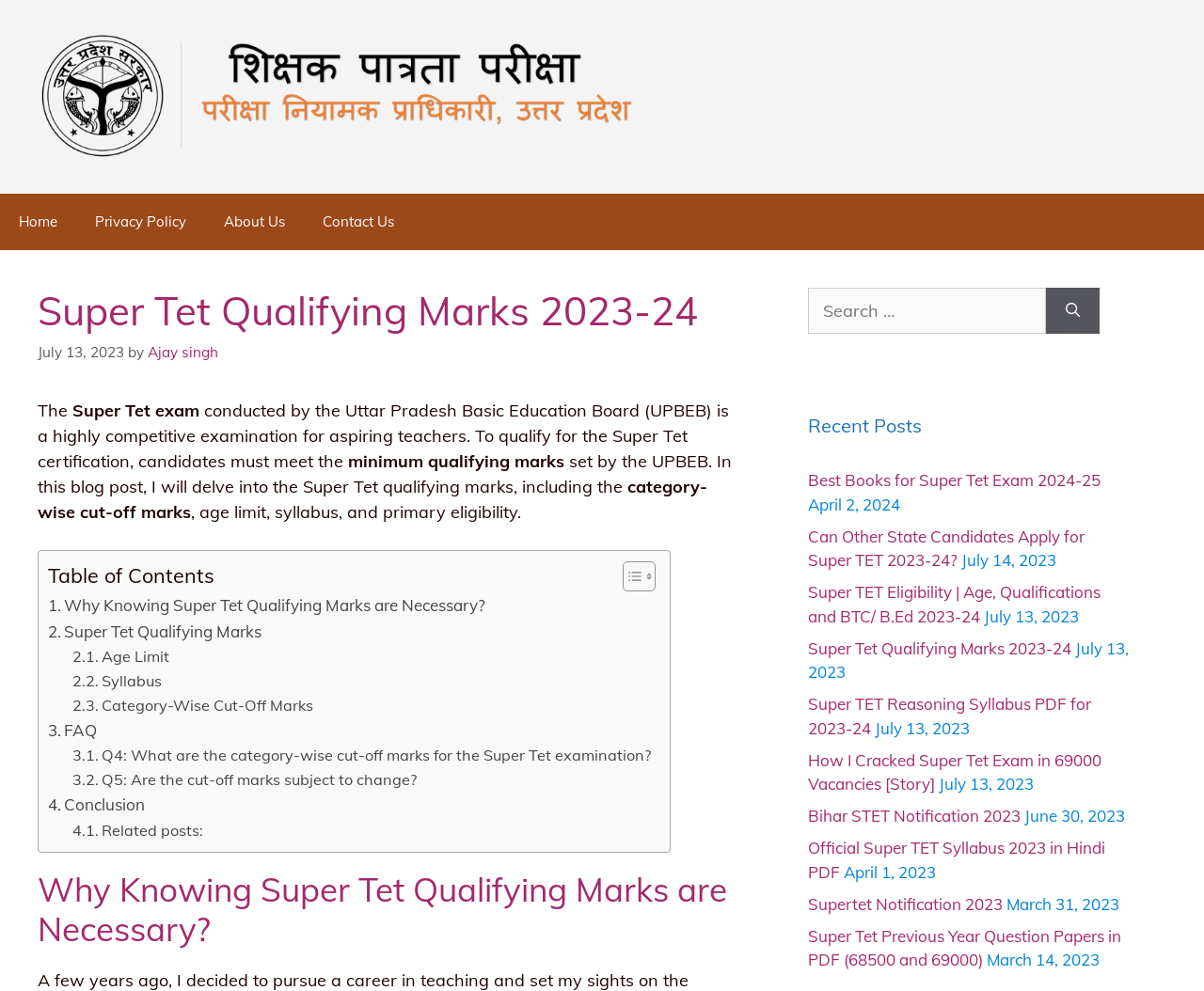Find the bounding box coordinates for the element that must be clicked to complete the instruction: "Search for something". The coordinates should be four float numbers between 0 and 1, indicated as [left, top, right, bottom].

[0.671, 0.291, 0.869, 0.337]